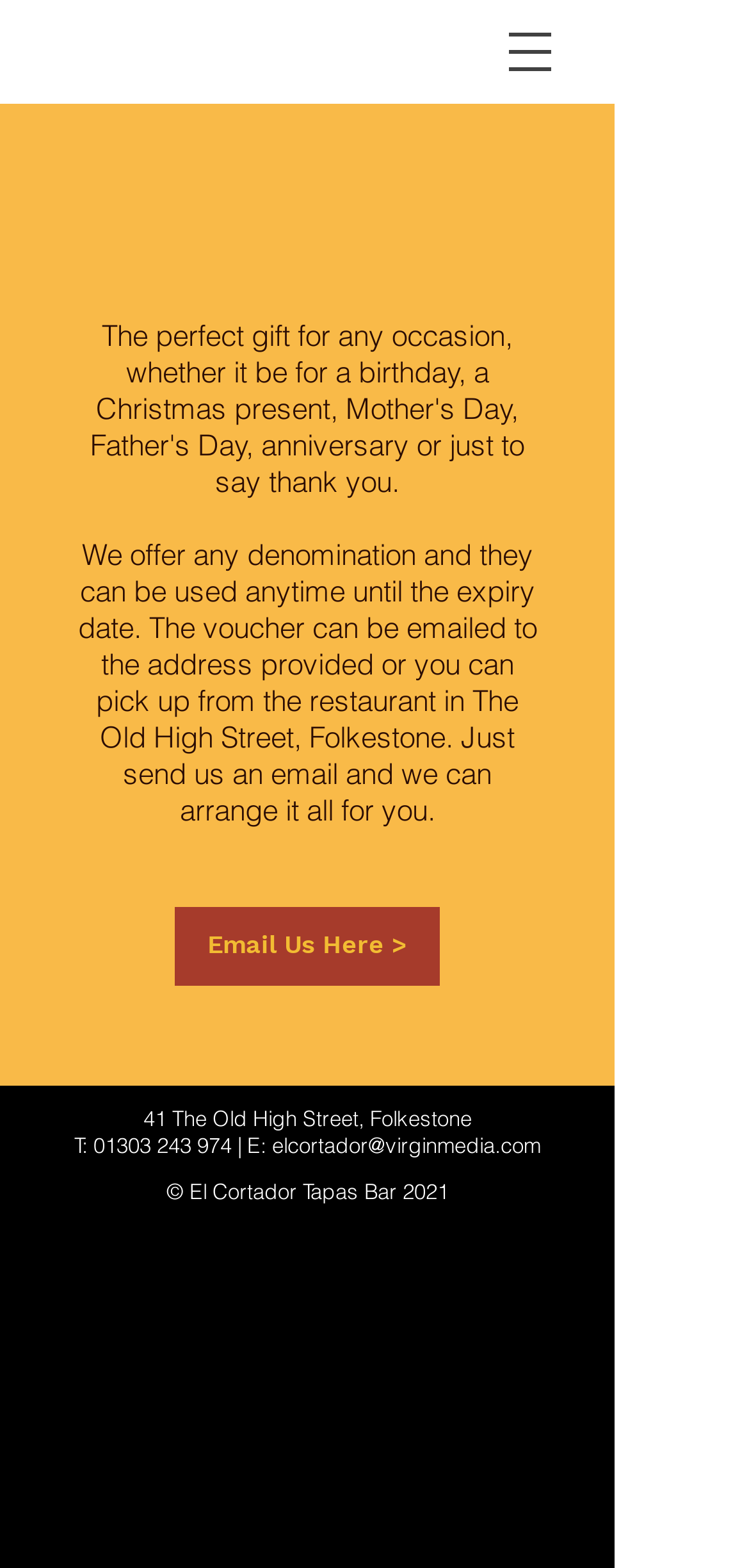Determine the main text heading of the webpage and provide its content.

Give the Gift of Tapas